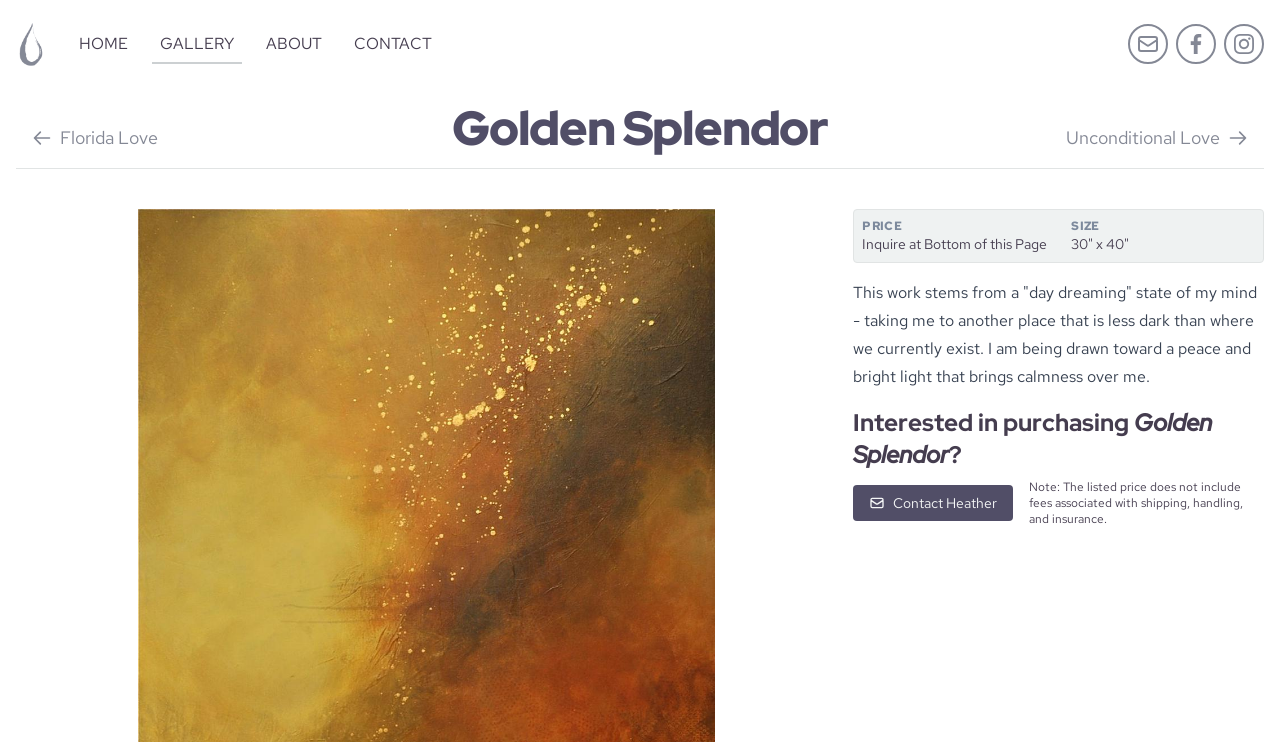Provide the bounding box coordinates of the section that needs to be clicked to accomplish the following instruction: "Play track 01. The First Song Of The Rest Of Your Life."

None